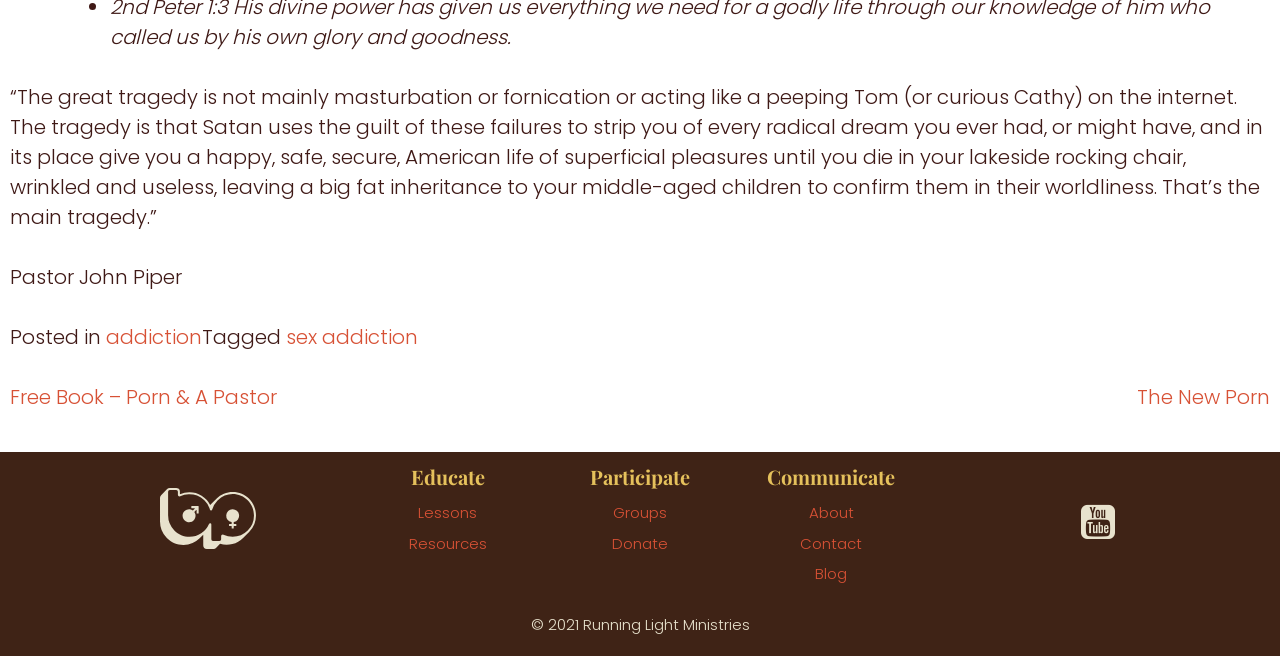Please give a concise answer to this question using a single word or phrase: 
What is the name of the organization?

Better Pleasure